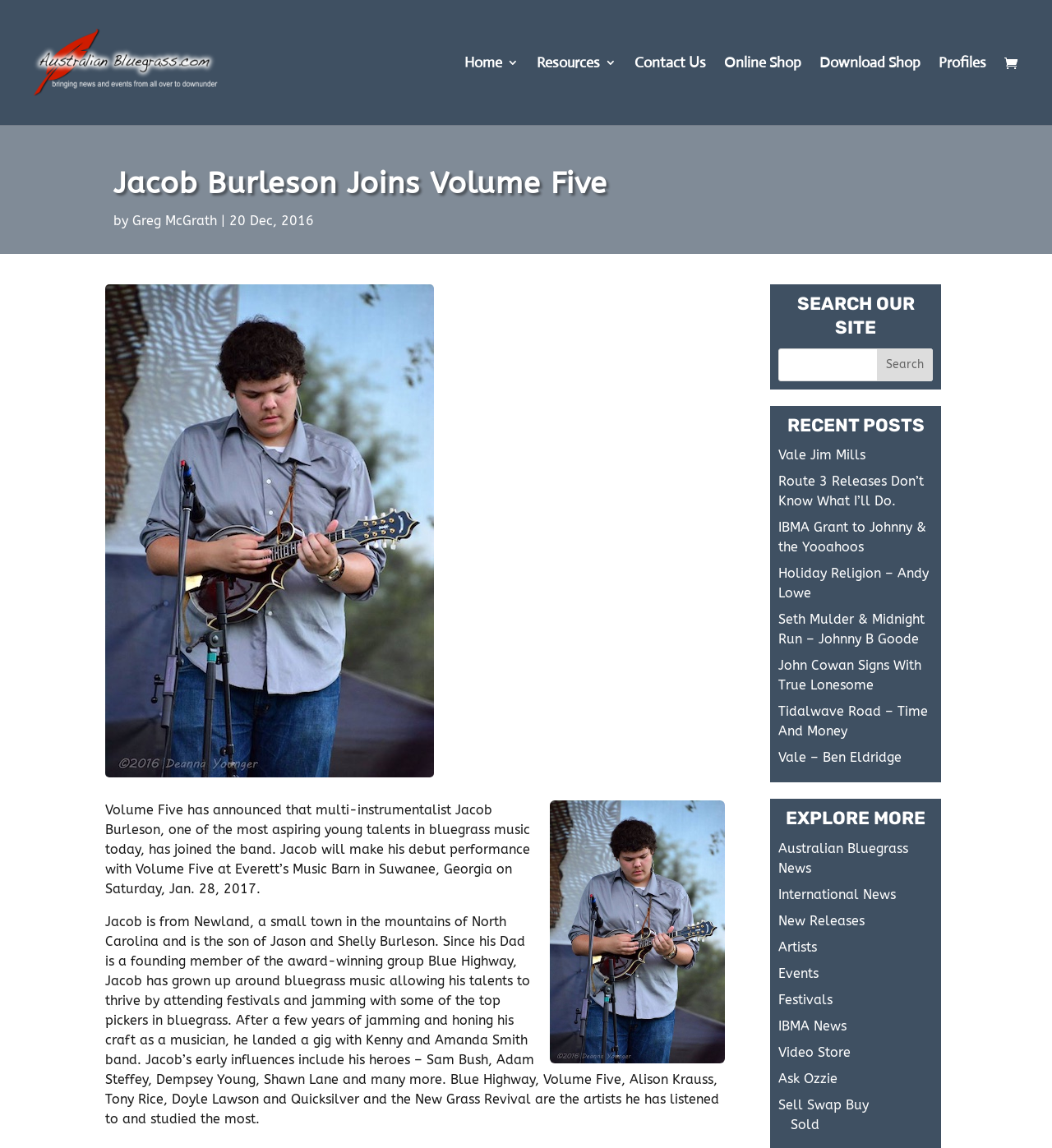Identify the bounding box coordinates of the specific part of the webpage to click to complete this instruction: "Check out the 'Recent Posts' section".

[0.74, 0.36, 0.887, 0.388]